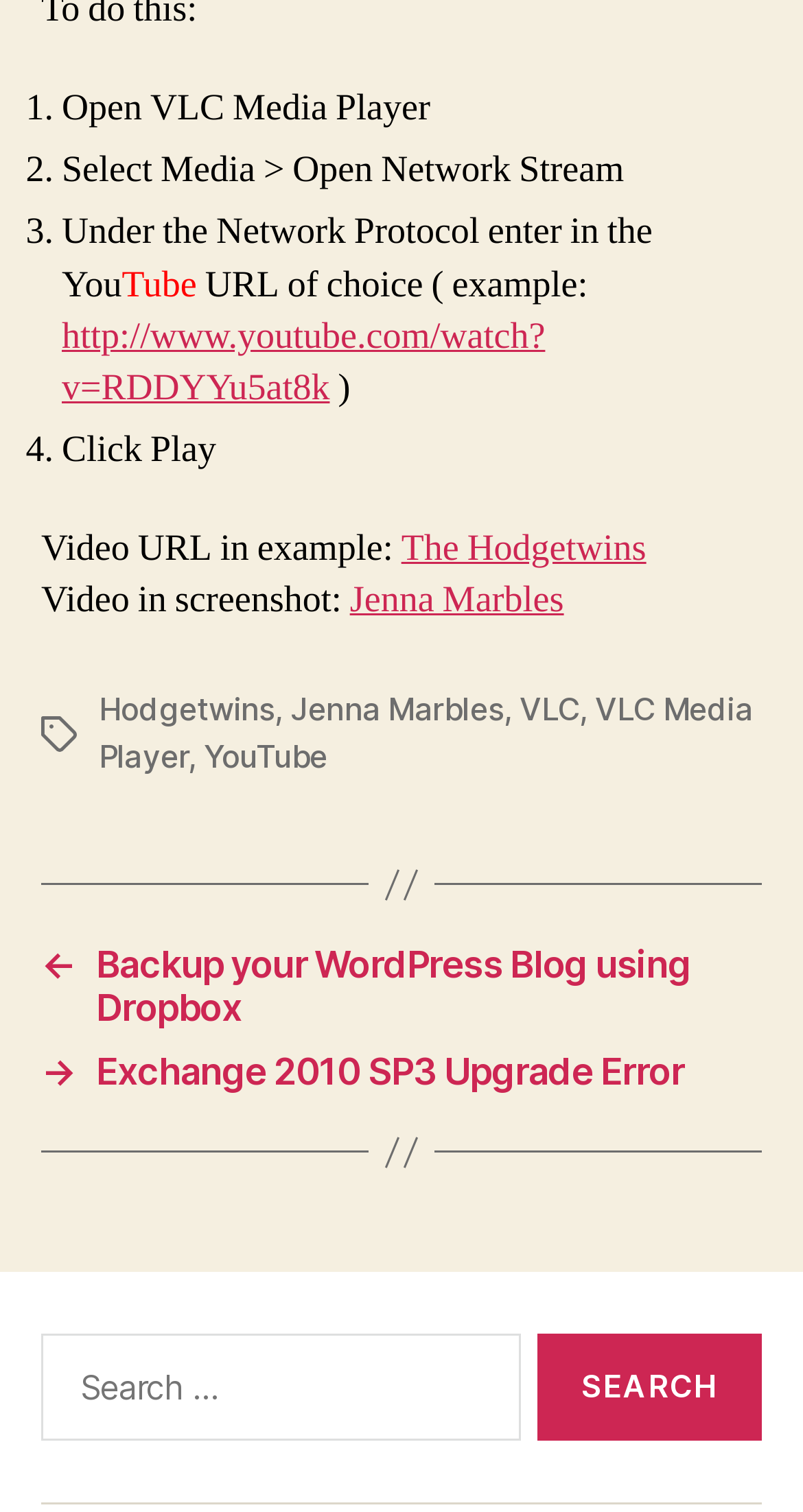Ascertain the bounding box coordinates for the UI element detailed here: "parent_node: Search for: value="Search"". The coordinates should be provided as [left, top, right, bottom] with each value being a float between 0 and 1.

[0.669, 0.882, 0.949, 0.953]